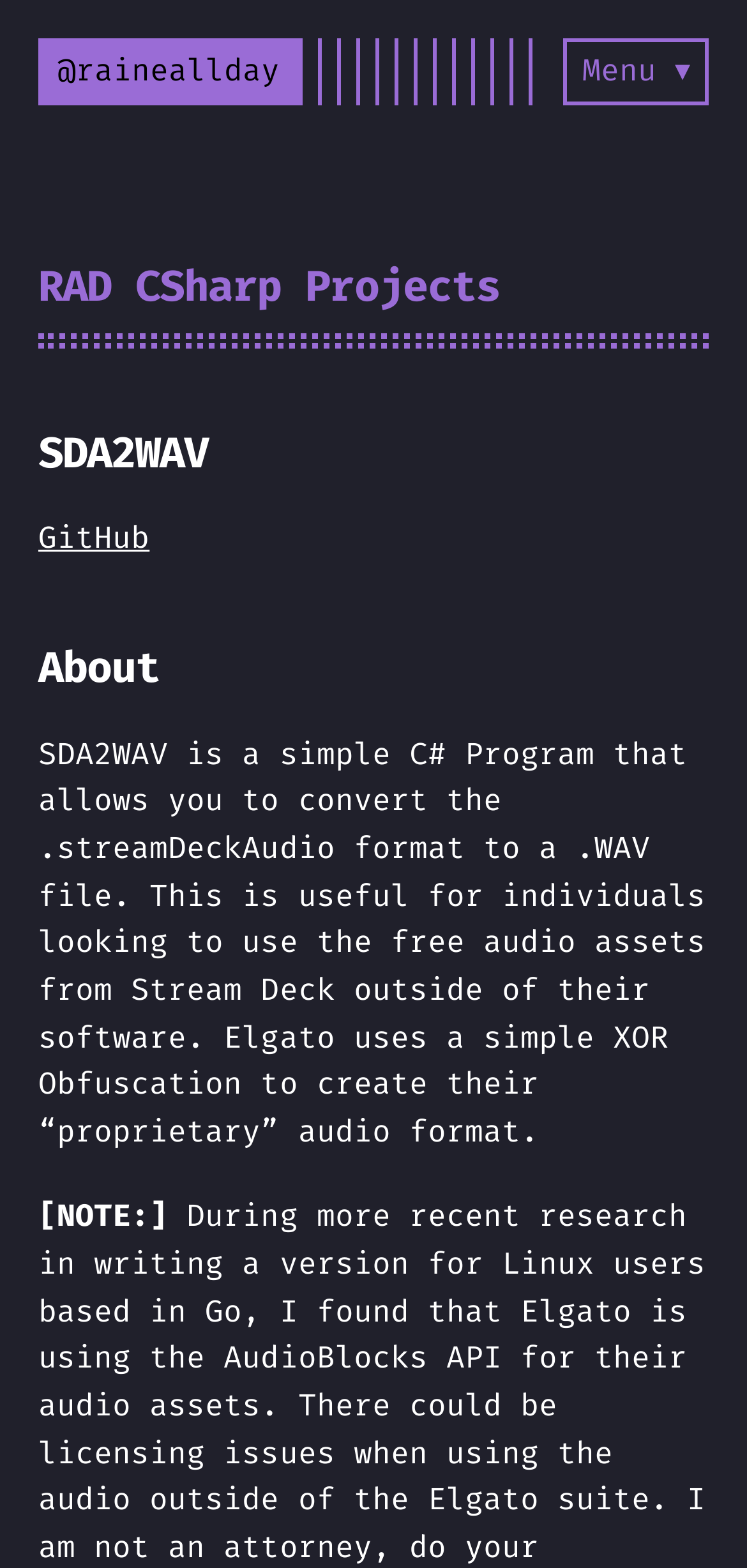Extract the bounding box coordinates for the UI element described by the text: "RAD CSharp Projects". The coordinates should be in the form of [left, top, right, bottom] with values between 0 and 1.

[0.051, 0.164, 0.669, 0.2]